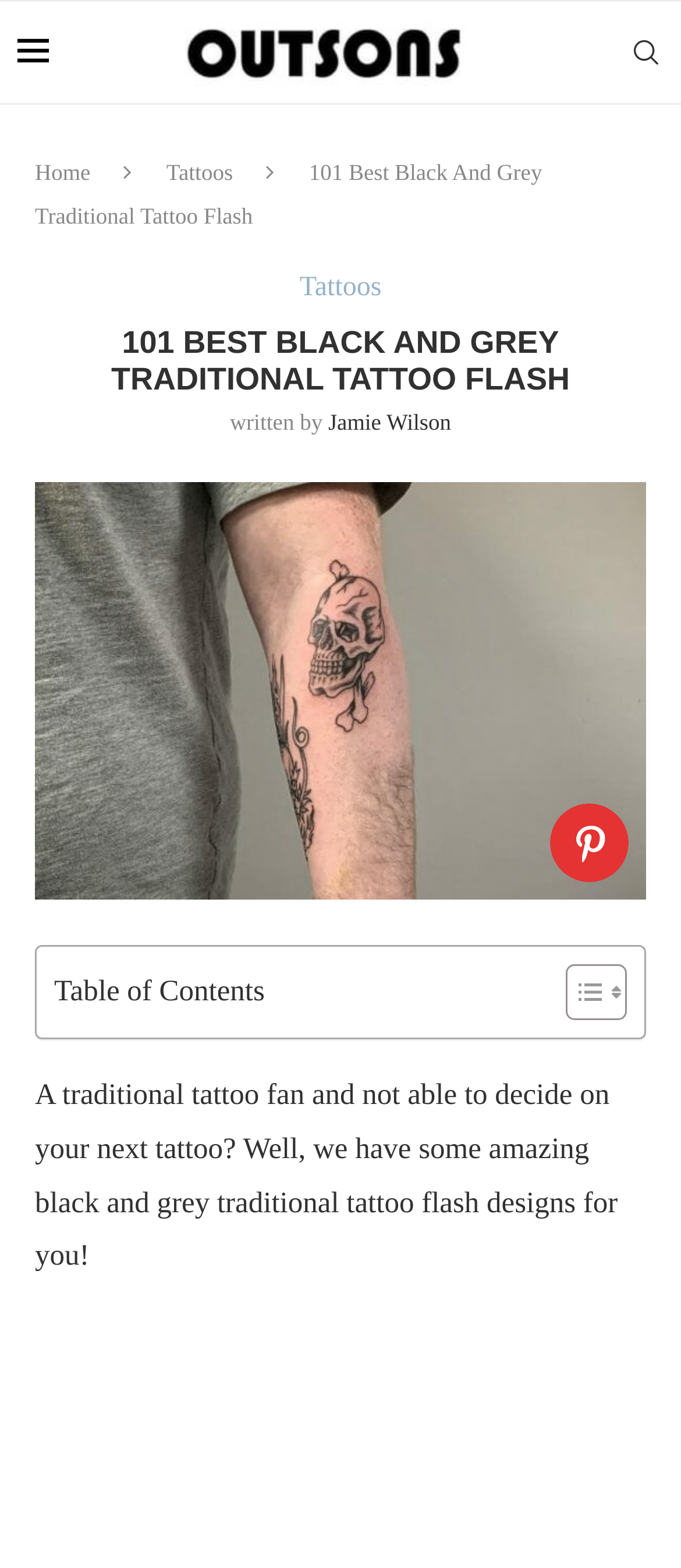Calculate the bounding box coordinates for the UI element based on the following description: "Jamie Wilson". Ensure the coordinates are four float numbers between 0 and 1, i.e., [left, top, right, bottom].

[0.482, 0.26, 0.662, 0.277]